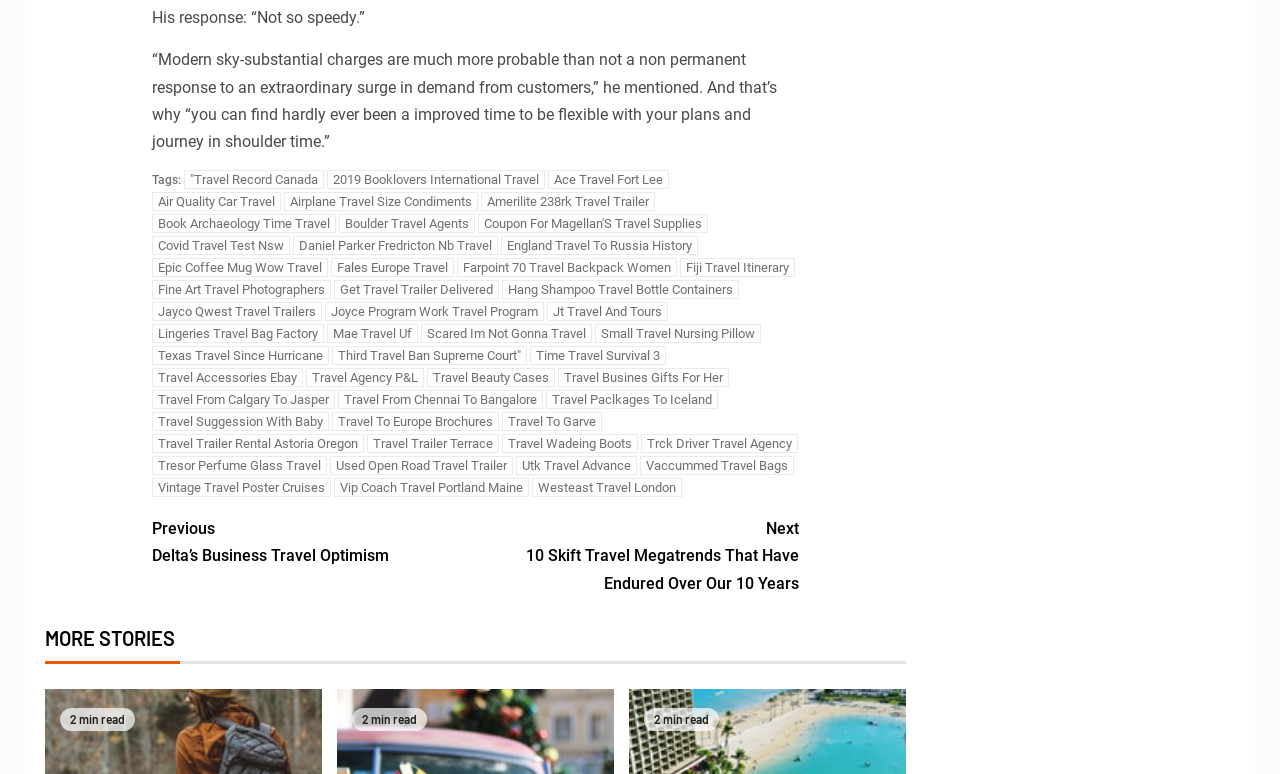Locate the bounding box coordinates of the area that needs to be clicked to fulfill the following instruction: "View 'MORE STORIES'". The coordinates should be in the format of four float numbers between 0 and 1, namely [left, top, right, bottom].

[0.035, 0.803, 0.708, 0.858]